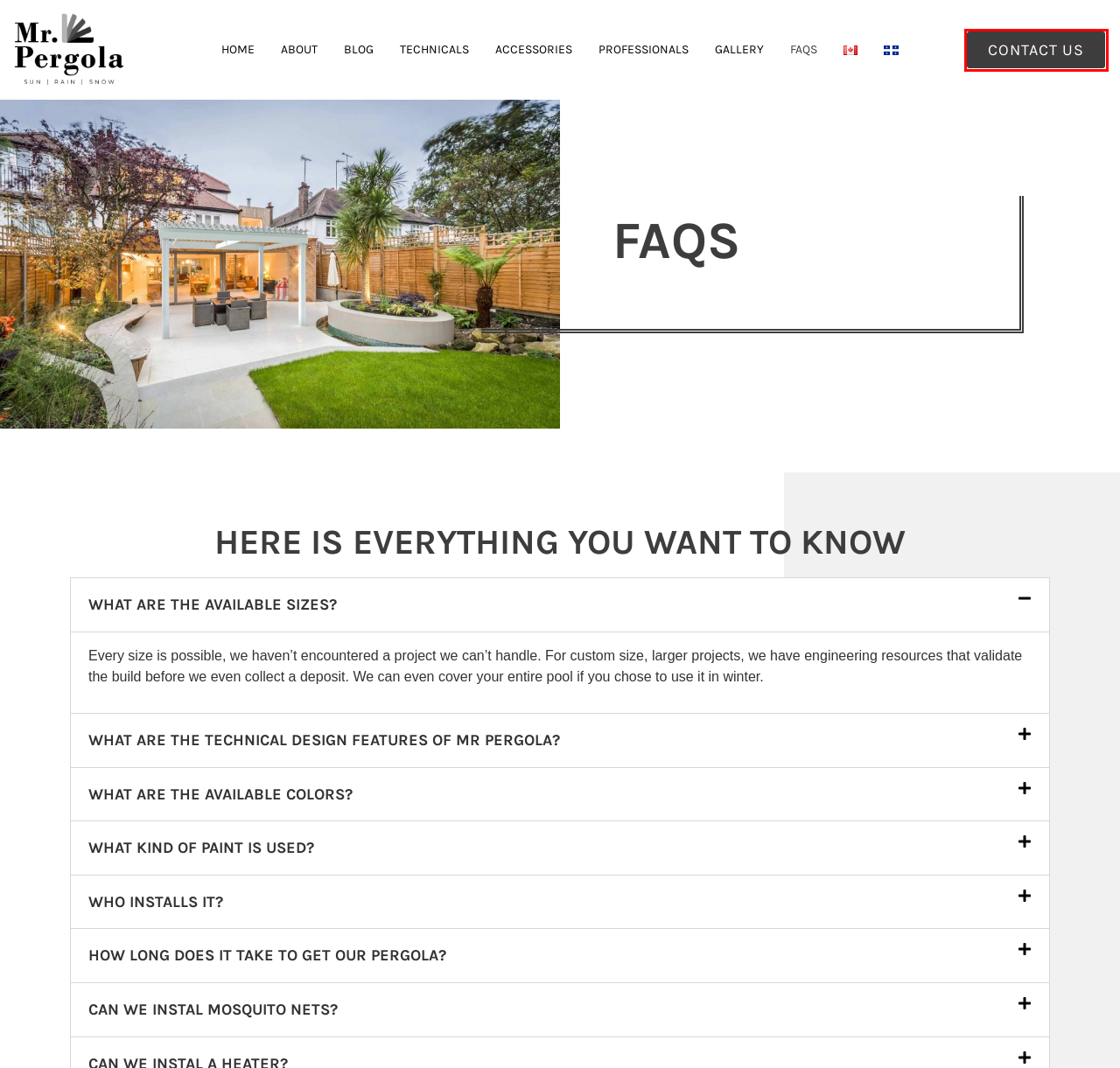You have a screenshot of a webpage with a red rectangle bounding box around an element. Identify the best matching webpage description for the new page that appears after clicking the element in the bounding box. The descriptions are:
A. Professionals – Mr Pergola
B. Technicals – Mr Pergola
C. About – Mr Pergola
D. Mr Pergola
E. Accessories – Mr Pergola
F. Contact – Mr Pergola
G. Gallery – Mr Pergola
H. Blog – Mr Pergola

F